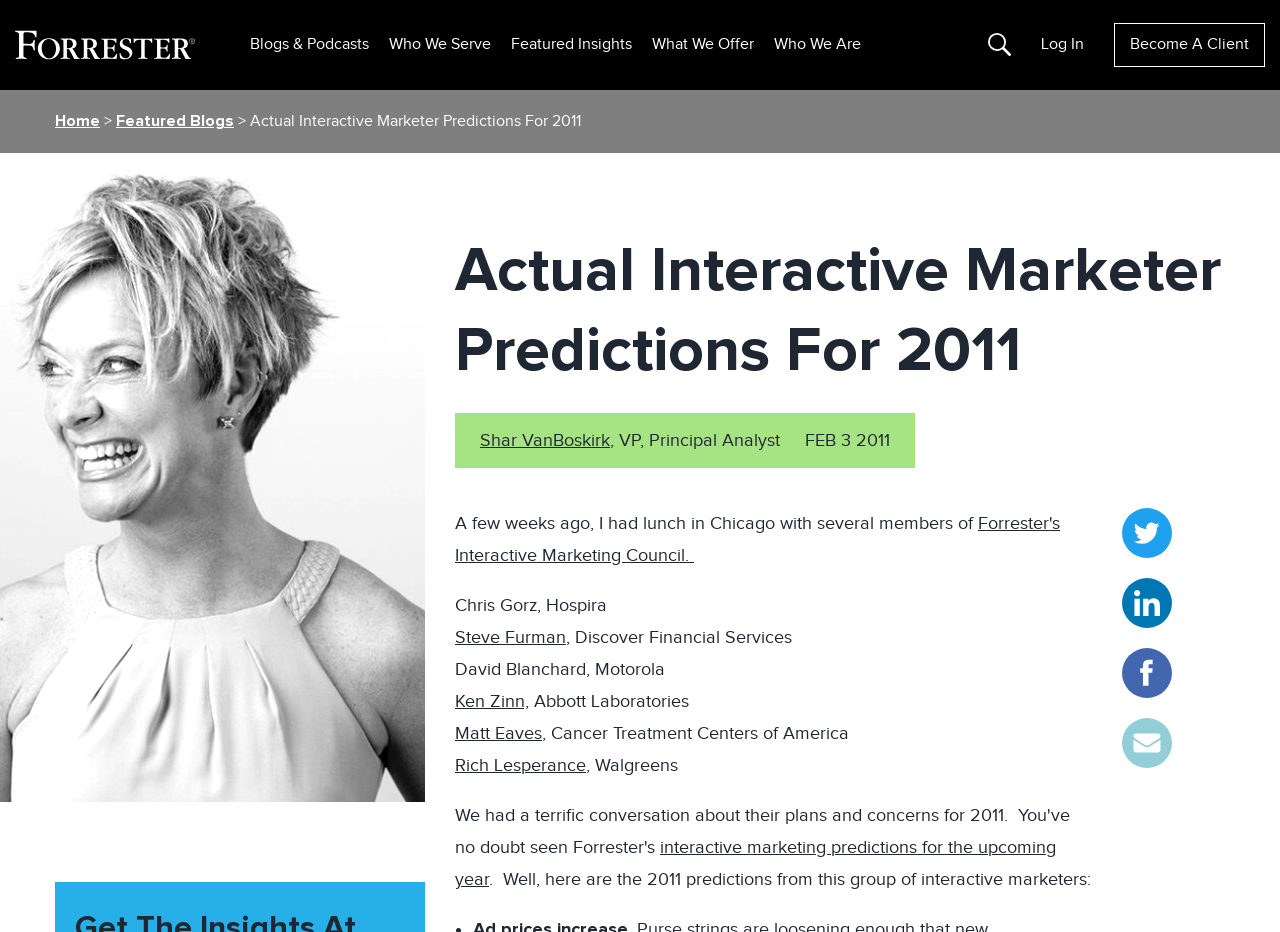What is the author of the article?
Utilize the information in the image to give a detailed answer to the question.

The author of the article can be found by looking at the header section of the webpage, where it says 'Actual Interactive Marketer Predictions For 2011' and then 'Shar VanBoskirk, VP, Principal Analyst'. This indicates that Shar VanBoskirk is the author of the article.